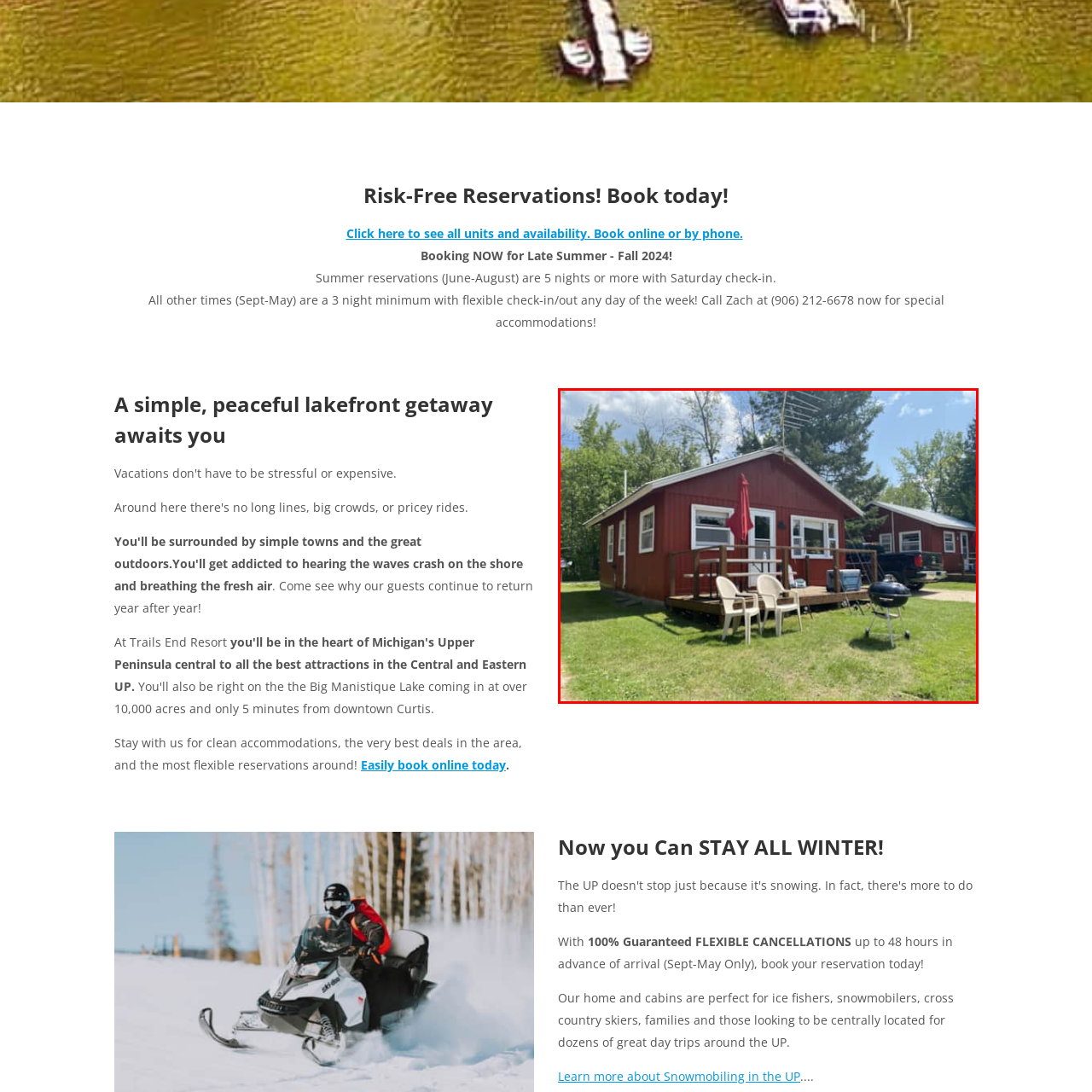Offer a detailed explanation of the elements found within the defined red outline.

The image showcases a charming red cabin nestled in a serene natural setting, ideal for a peaceful getaway. The cabin features a welcoming deck with white chairs and a red umbrella, providing a cozy spot to relax and enjoy the outdoors. To the side, a small grill suggests opportunities for outdoor cooking. Surrounded by lush green grass and trees, the cabin offers a tranquil escape, with another similar structure visible in the background. This idyllic setting is part of the Trails End Resort, which promotes itself as a cozy and affordable destination for families and outdoor enthusiasts year-round. It invites guests to experience the beauty of Big Manistique Lake and enjoy flexible booking options.